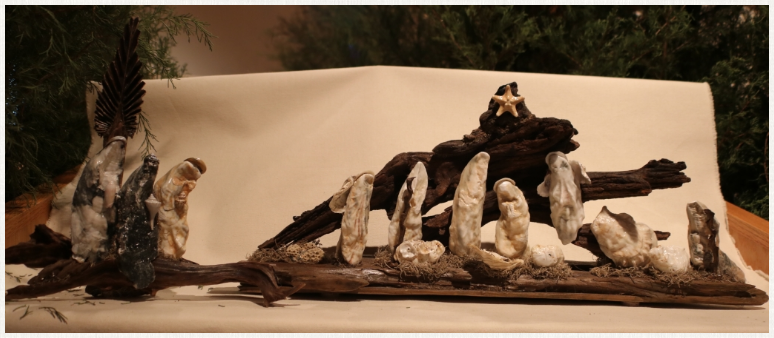Explain what is happening in the image with as much detail as possible.

This image showcases a unique and artistic nativity scene, featured at the 2019 Mepkin Abbey Crèche Festival. The arrangement consists of intricately crafted figures, made from natural materials, which create a serene representation of the nativity. The foreground features a series of stylized, abstract figures that appear to be Mary, Joseph, and the baby Jesus, each molded from light-colored clay or similar material. 

Behind them, there is a striking natural depiction of a star above the scene, complemented by driftwood elements that lend a rustic and organic feel to the overall display. The craftsmanship highlights the beauty of the materials used, enhancing the spiritual ambiance of the nativity. The background softly merges with the earthy tones of the exhibit, creating a tranquil setting that invites reflection and contemplation. This piece stands out as one of the favorites from the festival, celebrated for its artistic interpretation and connection to nature.